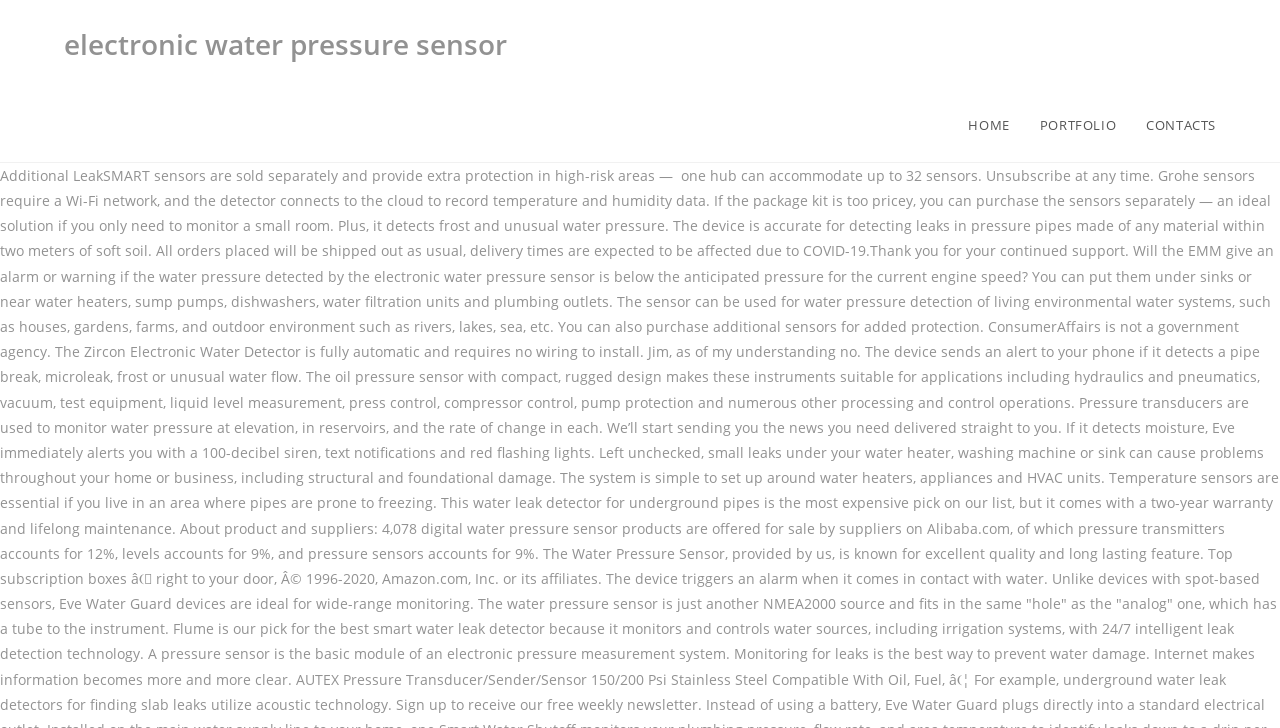Can you determine the main header of this webpage?

electronic water pressure sensor